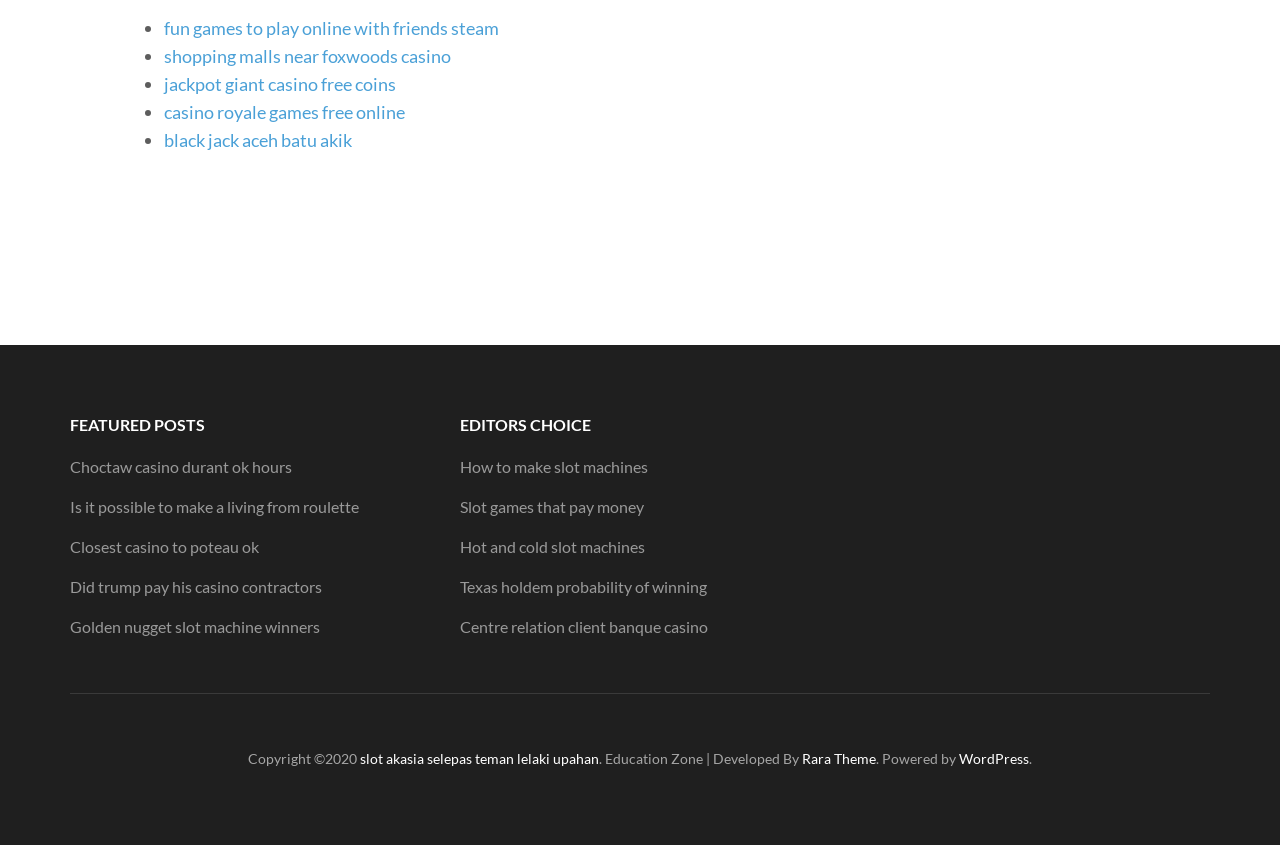Please identify the coordinates of the bounding box for the clickable region that will accomplish this instruction: "visit the webpage about how to make slot machines".

[0.359, 0.541, 0.506, 0.563]